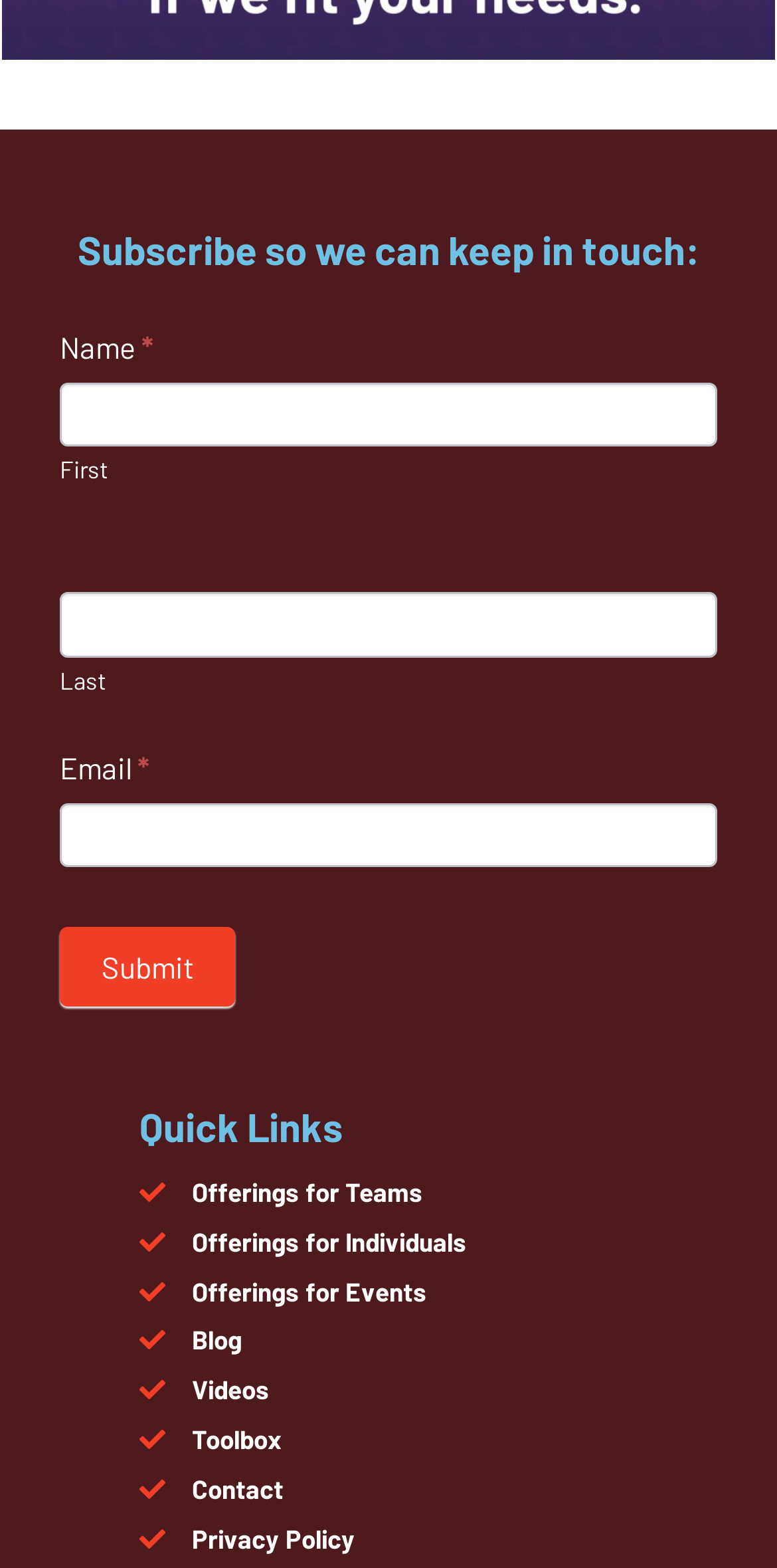How many textboxes are required in the 'Subscribe to Mailchimp' form?
Look at the image and provide a detailed response to the question.

The 'Subscribe to Mailchimp' form has three required textboxes: one for name, one for first name, and one for email, as indicated by the 'required: True' attribute.